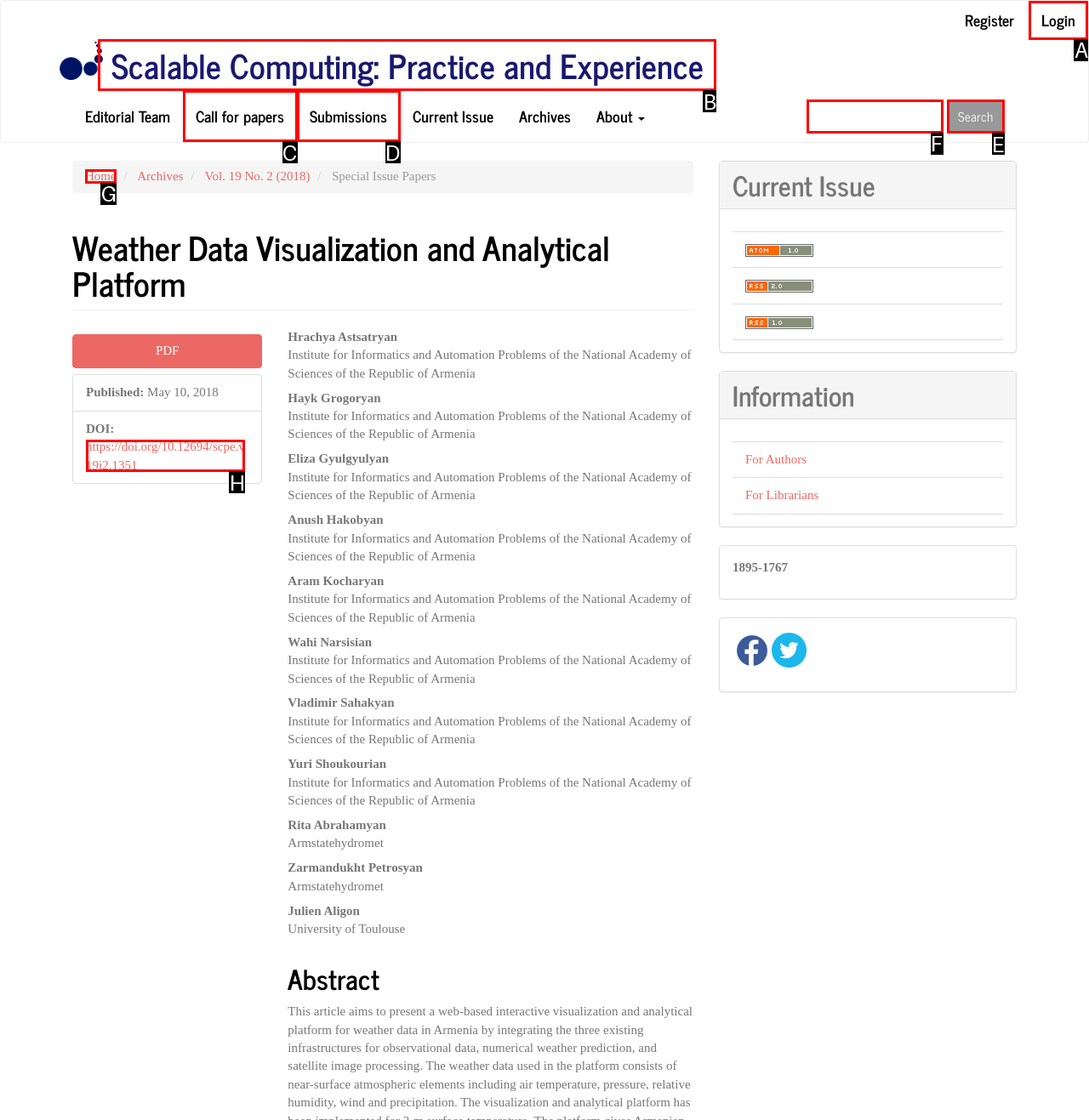Point out the specific HTML element to click to complete this task: Login to the platform Reply with the letter of the chosen option.

A